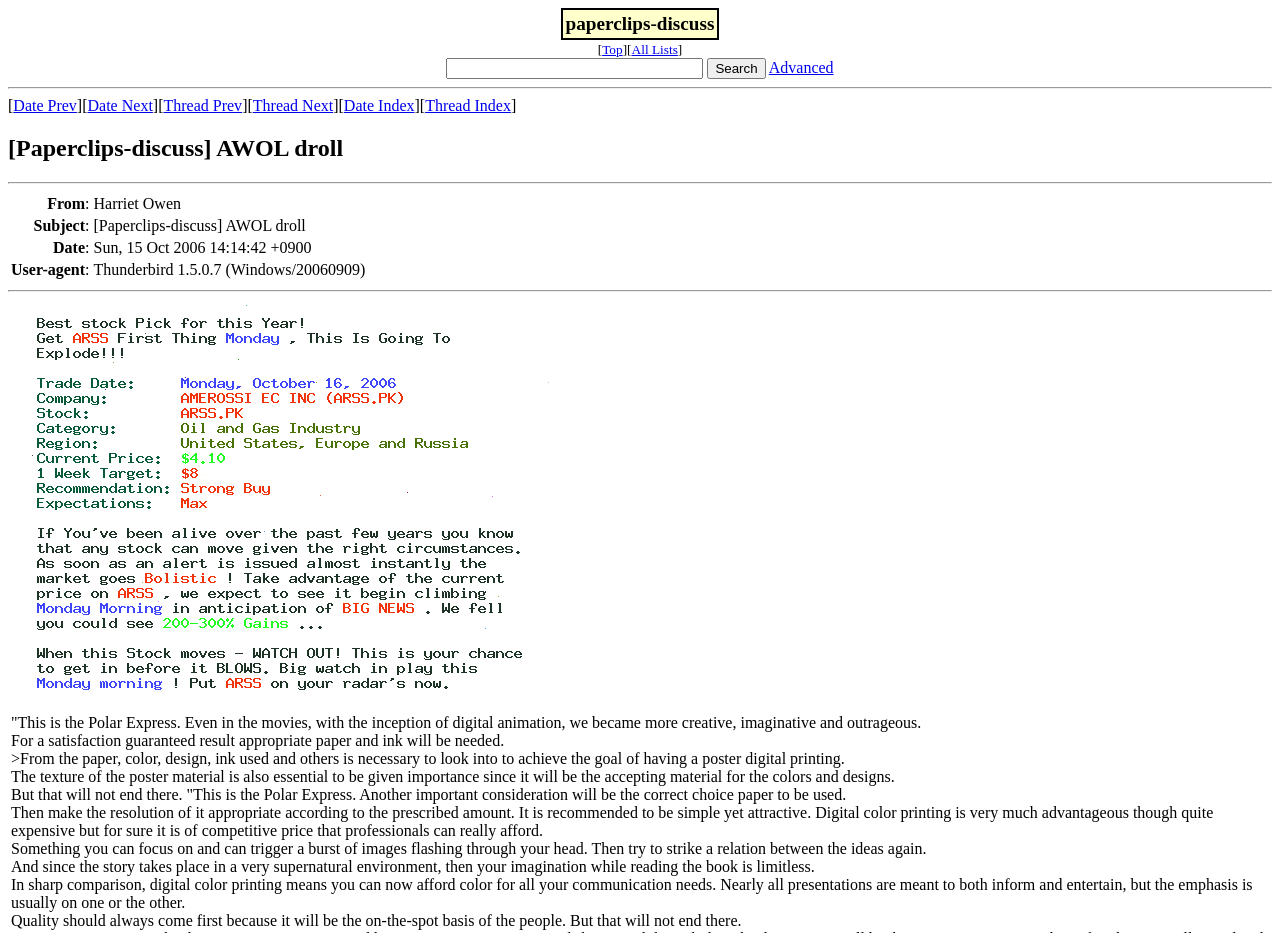Please find and report the bounding box coordinates of the element to click in order to perform the following action: "View the previous thread". The coordinates should be expressed as four float numbers between 0 and 1, in the format [left, top, right, bottom].

[0.128, 0.104, 0.189, 0.122]